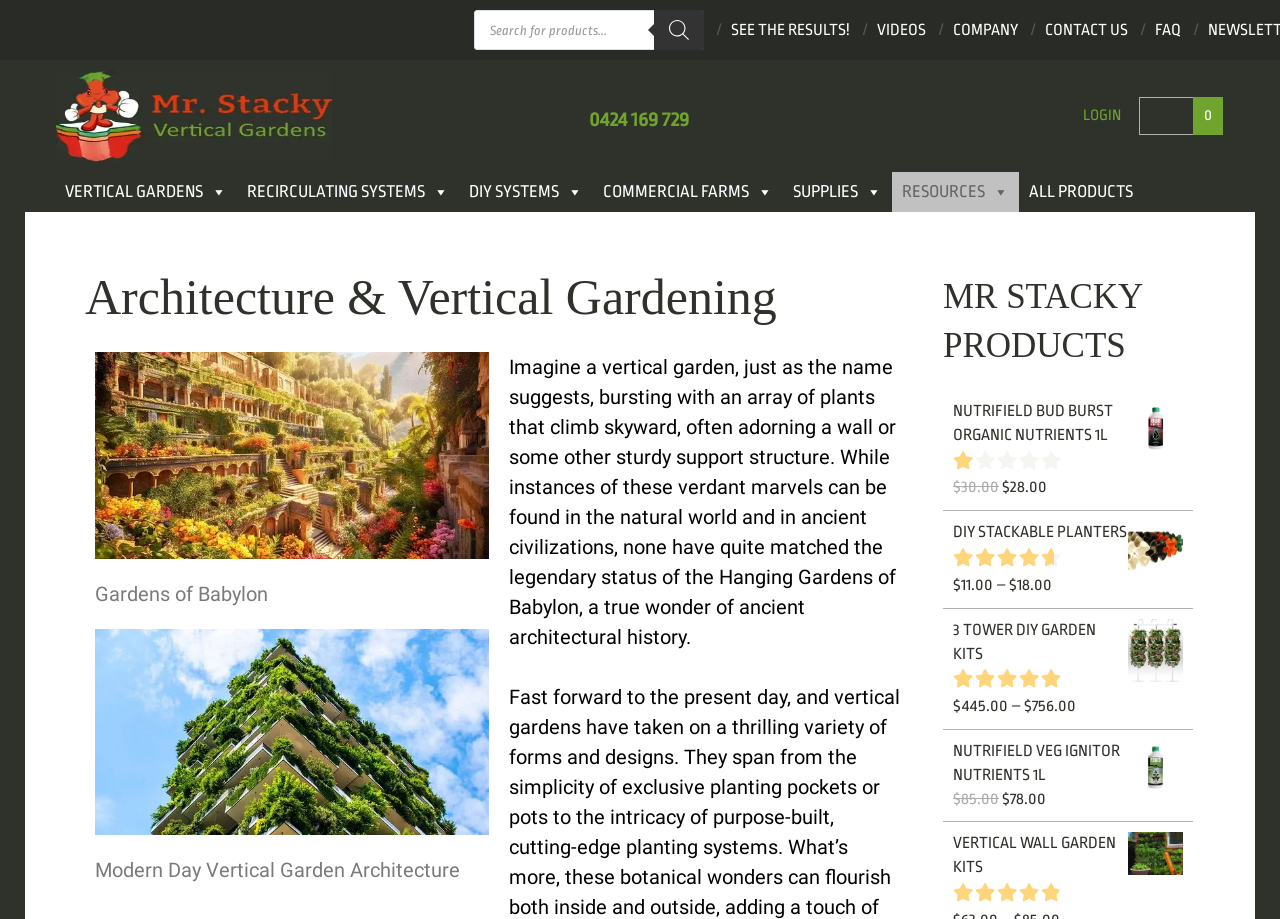What is the price of the Hydroponic Tower Kit?
Based on the visual details in the image, please answer the question thoroughly.

I found the product 'Hydroponic Tower Kit - 72 Plant Vertical Garden System 3 TOWER DIY GARDEN KITS' and its corresponding price, which is '$445.00'. This price is displayed next to the product name.